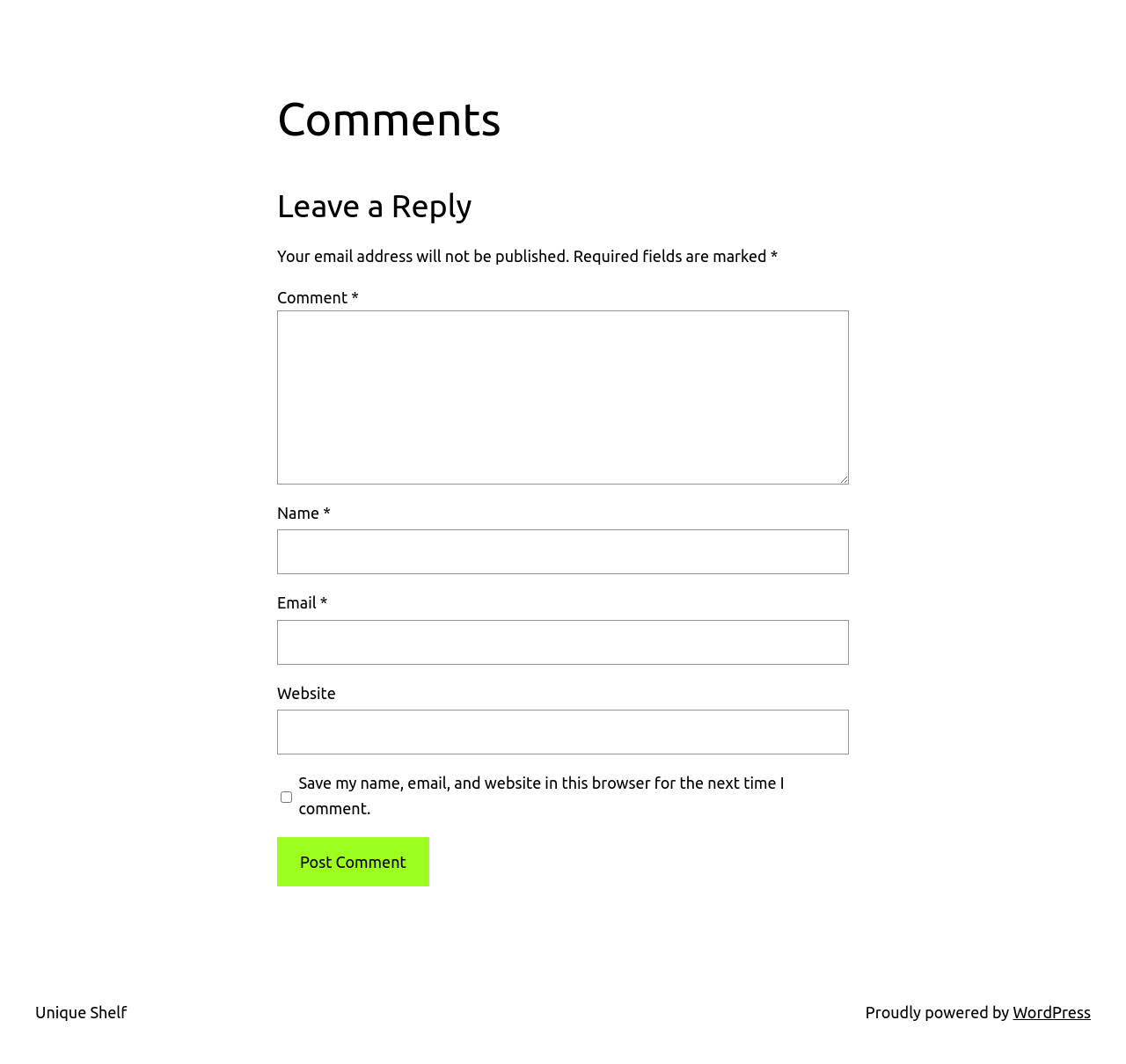Find the bounding box coordinates for the HTML element described in this sentence: "parent_node: Website name="url"". Provide the coordinates as four float numbers between 0 and 1, in the format [left, top, right, bottom].

[0.246, 0.667, 0.754, 0.709]